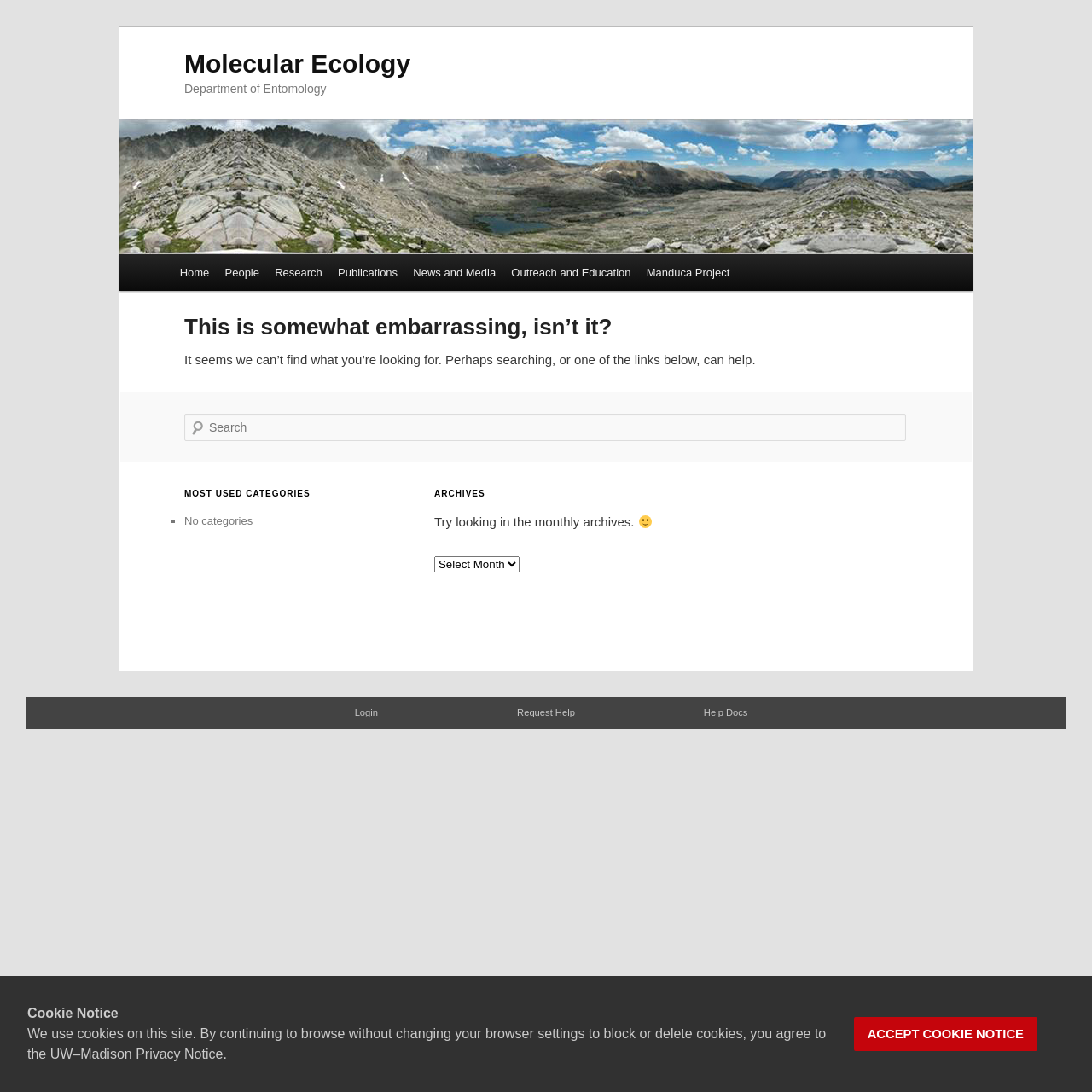What is the name of the department?
Please provide a single word or phrase as the answer based on the screenshot.

Department of Entomology